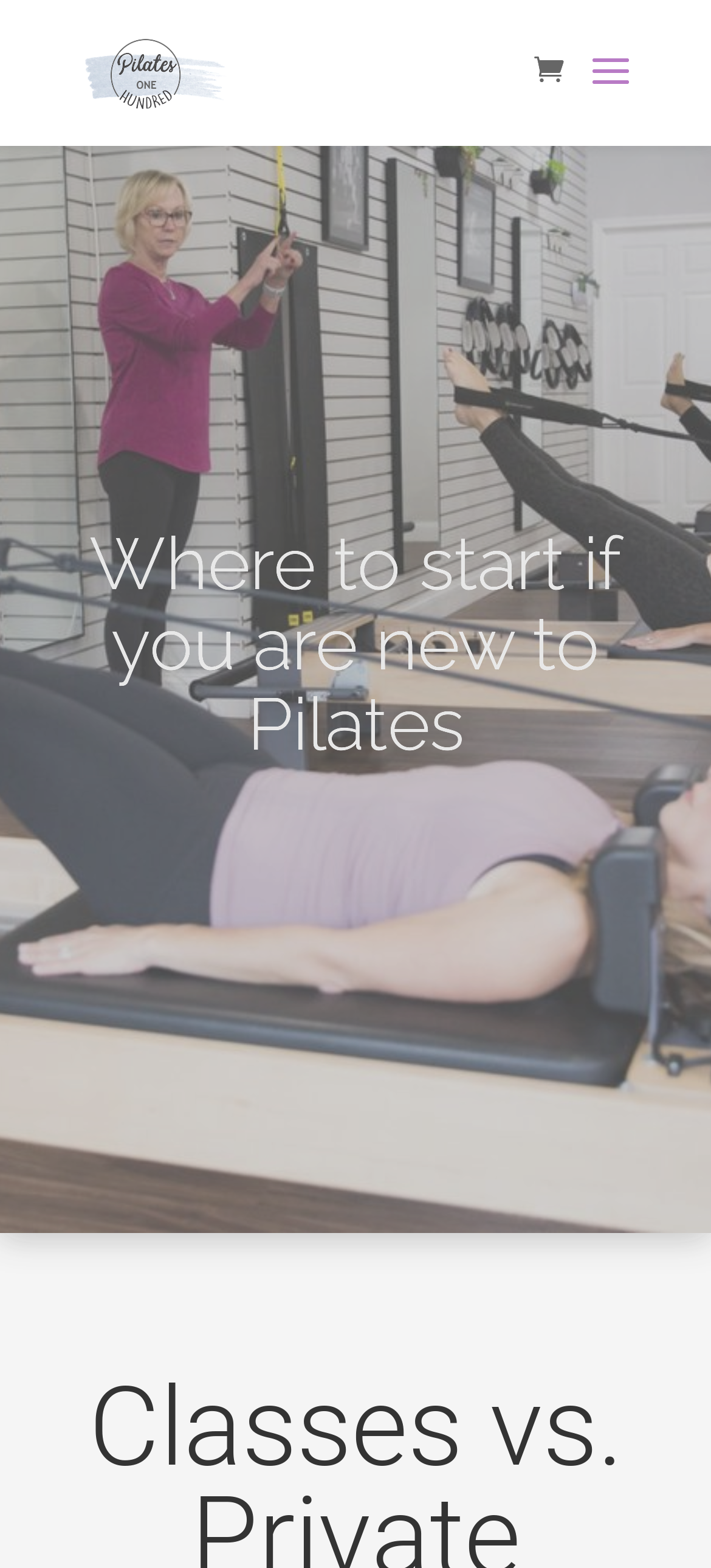Identify the bounding box coordinates of the HTML element based on this description: "aria-label="Open menu"".

None